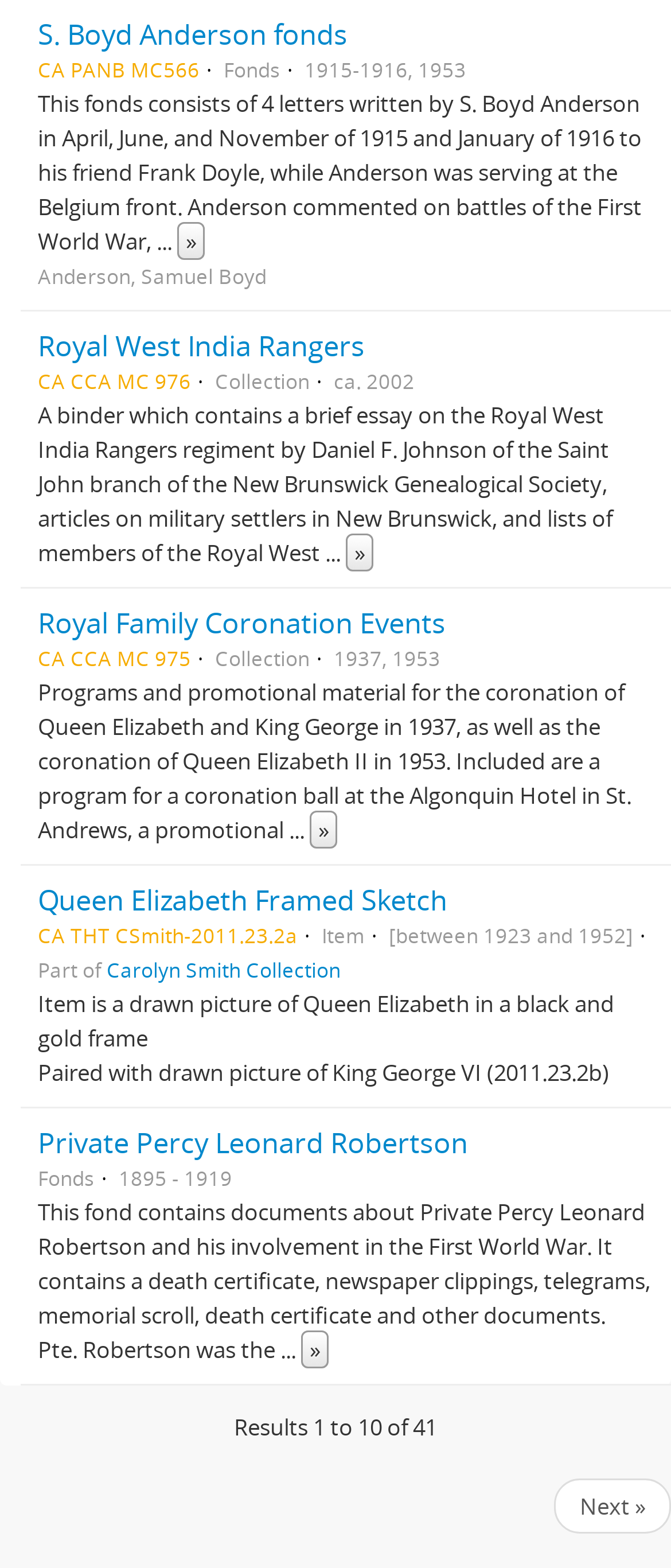Find the coordinates for the bounding box of the element with this description: "»".

[0.515, 0.34, 0.556, 0.364]